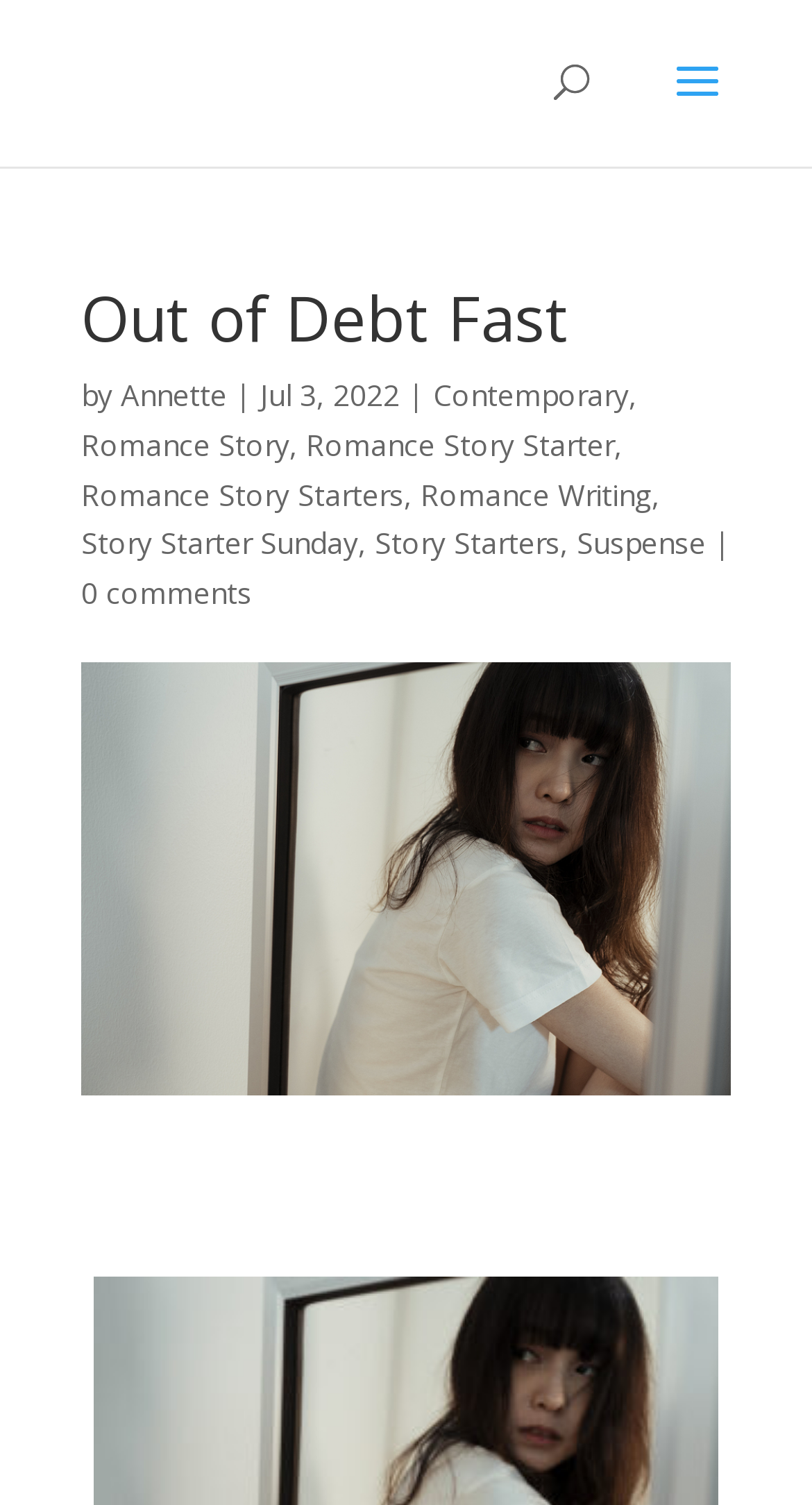Use a single word or phrase to respond to the question:
Who is the author of the article?

Annette